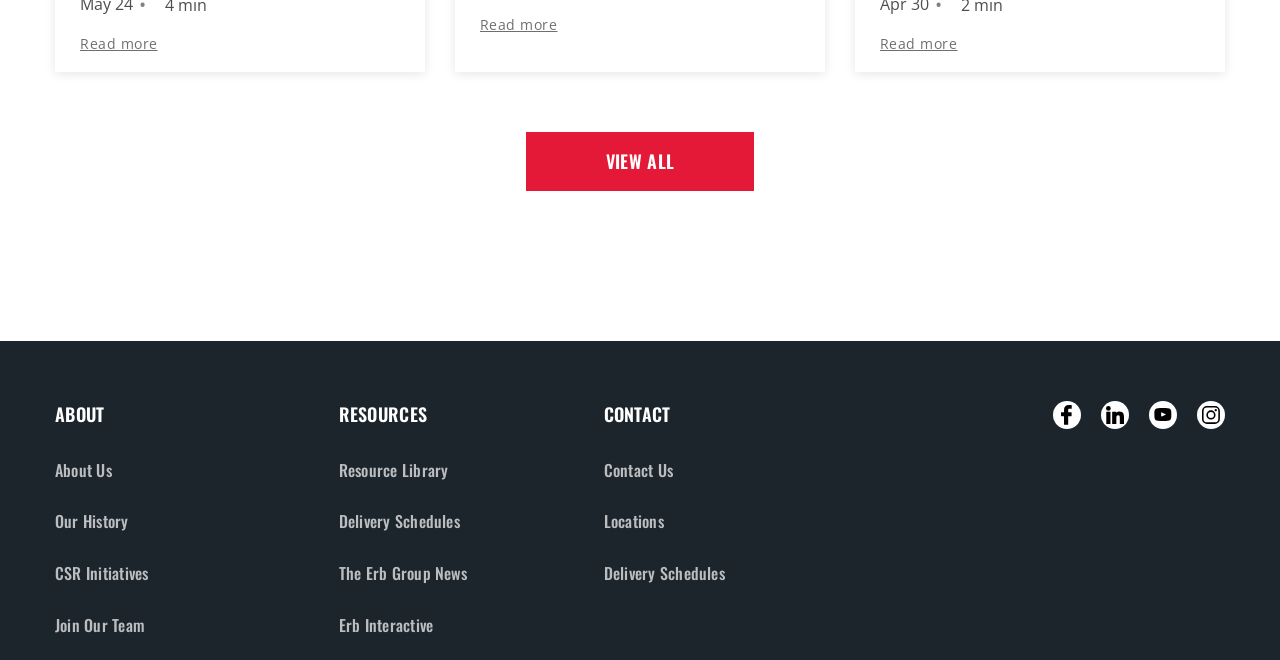How many links are there under the 'ABOUT' category?
With the help of the image, please provide a detailed response to the question.

There are four links under the 'ABOUT' category, which are 'About Us', 'Our History', 'CSR Initiatives', and 'Join Our Team', located at the top left of the page with bounding boxes of [0.043, 0.694, 0.087, 0.73], [0.043, 0.772, 0.101, 0.808], [0.043, 0.85, 0.116, 0.886], and [0.043, 0.928, 0.113, 0.964] respectively.